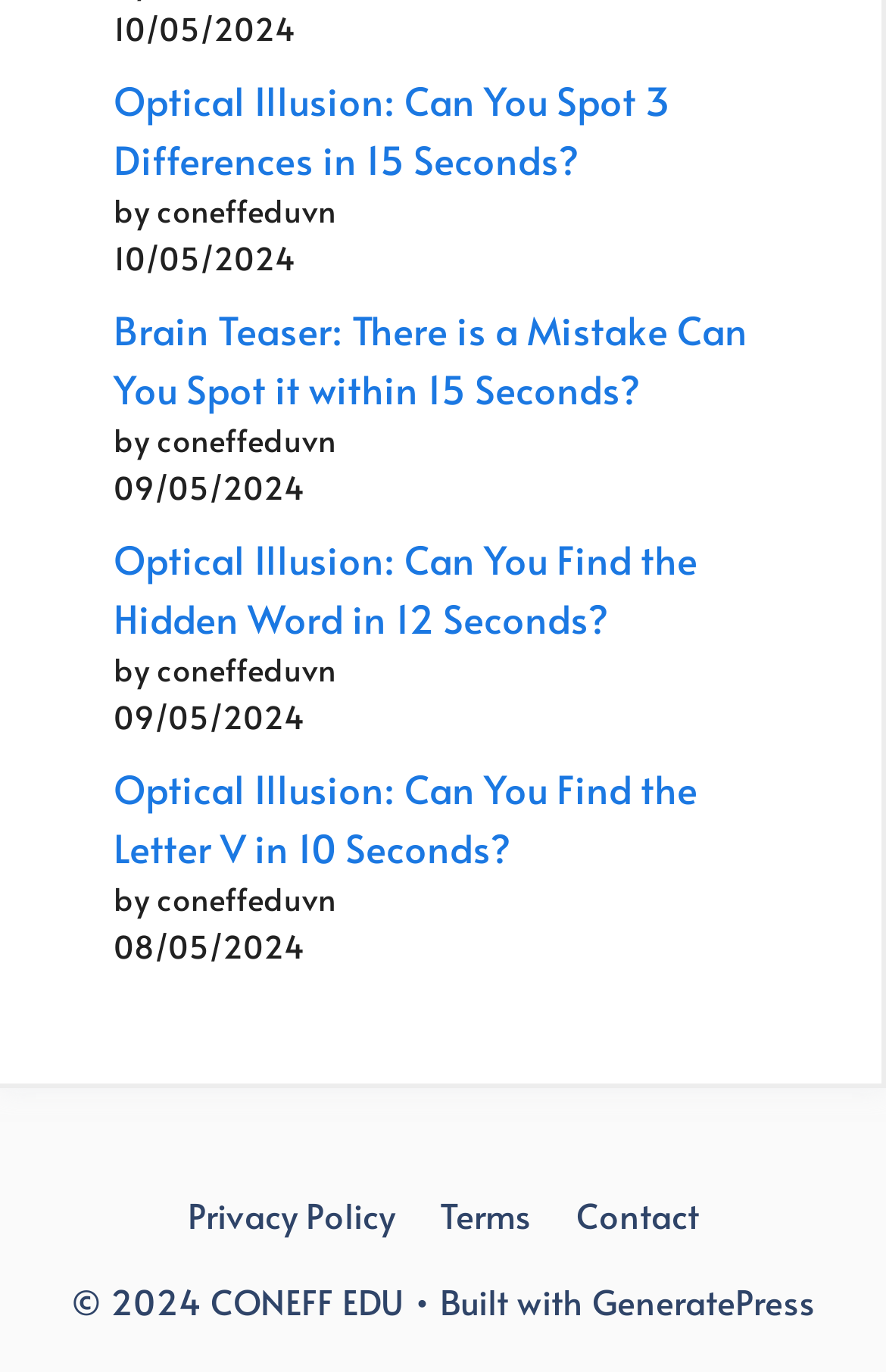Determine the coordinates of the bounding box that should be clicked to complete the instruction: "View Hookease Ski Trainer product details". The coordinates should be represented by four float numbers between 0 and 1: [left, top, right, bottom].

None